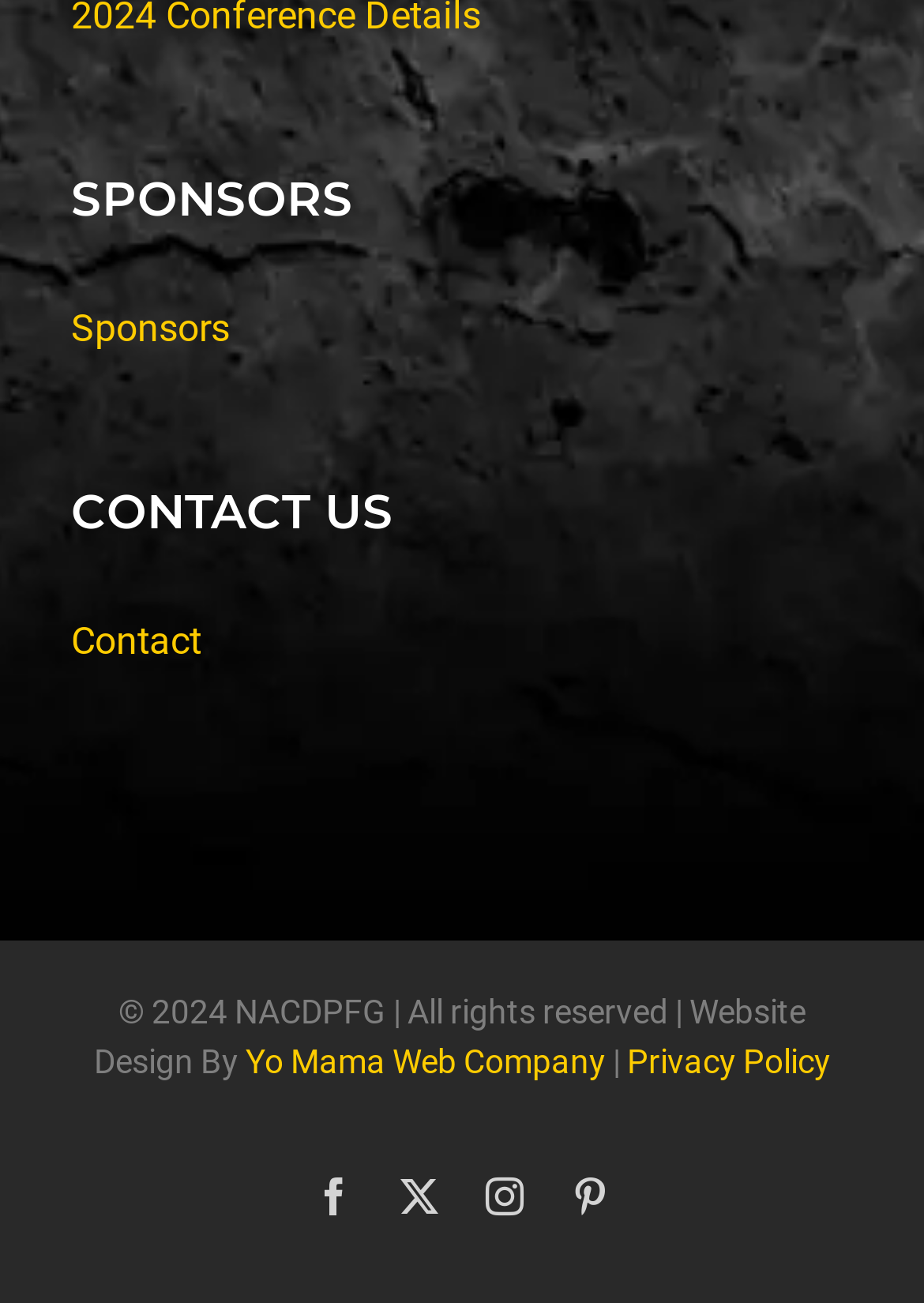Locate the UI element described by Instagram and provide its bounding box coordinates. Use the format (top-left x, top-left y, bottom-right x, bottom-right y) with all values as floating point numbers between 0 and 1.

[0.526, 0.903, 0.567, 0.933]